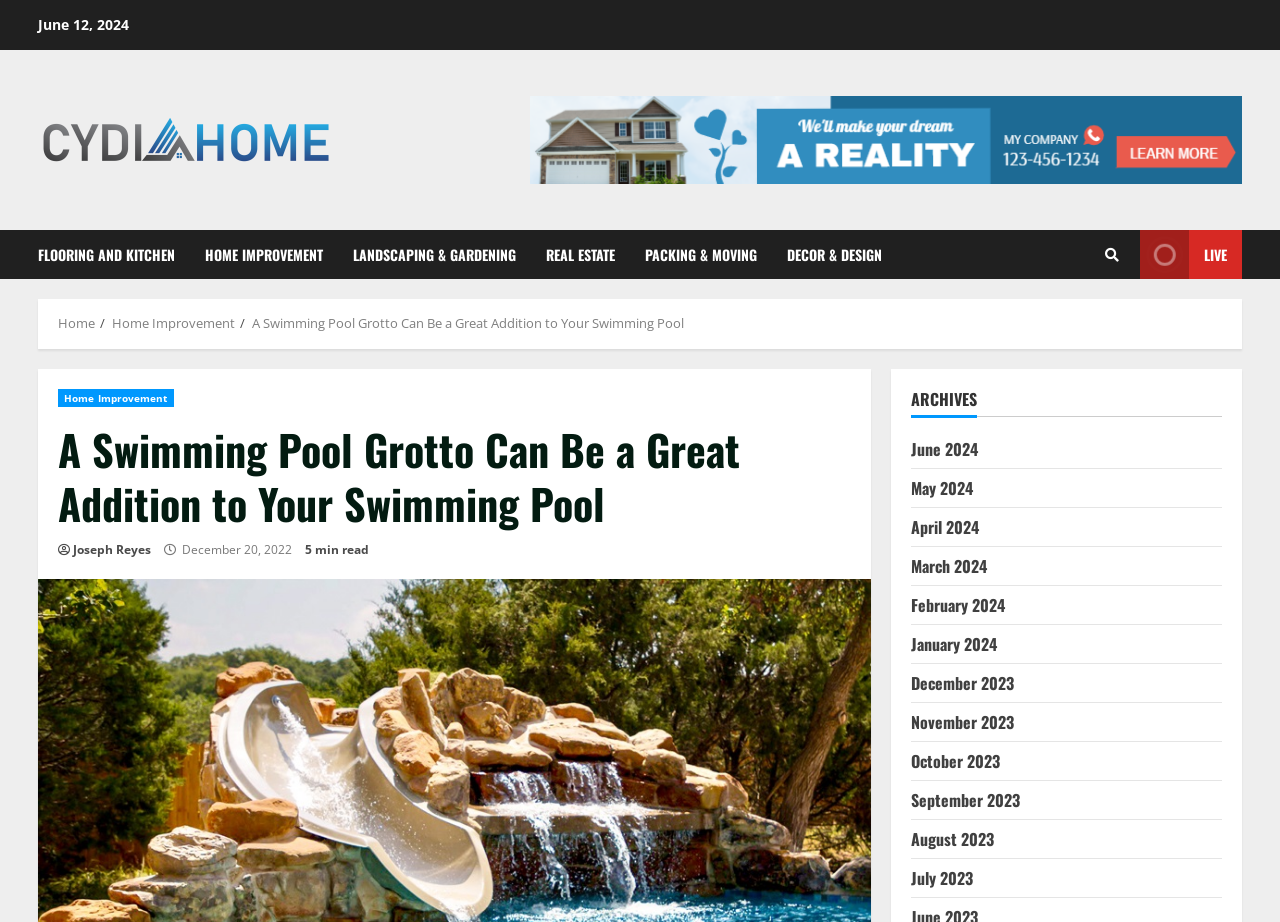Based on the image, please respond to the question with as much detail as possible:
What is the estimated reading time of the article?

I found the estimated reading time by looking at the header section, where the text '5 min read' is mentioned, indicating that the article can be read in approximately 5 minutes.